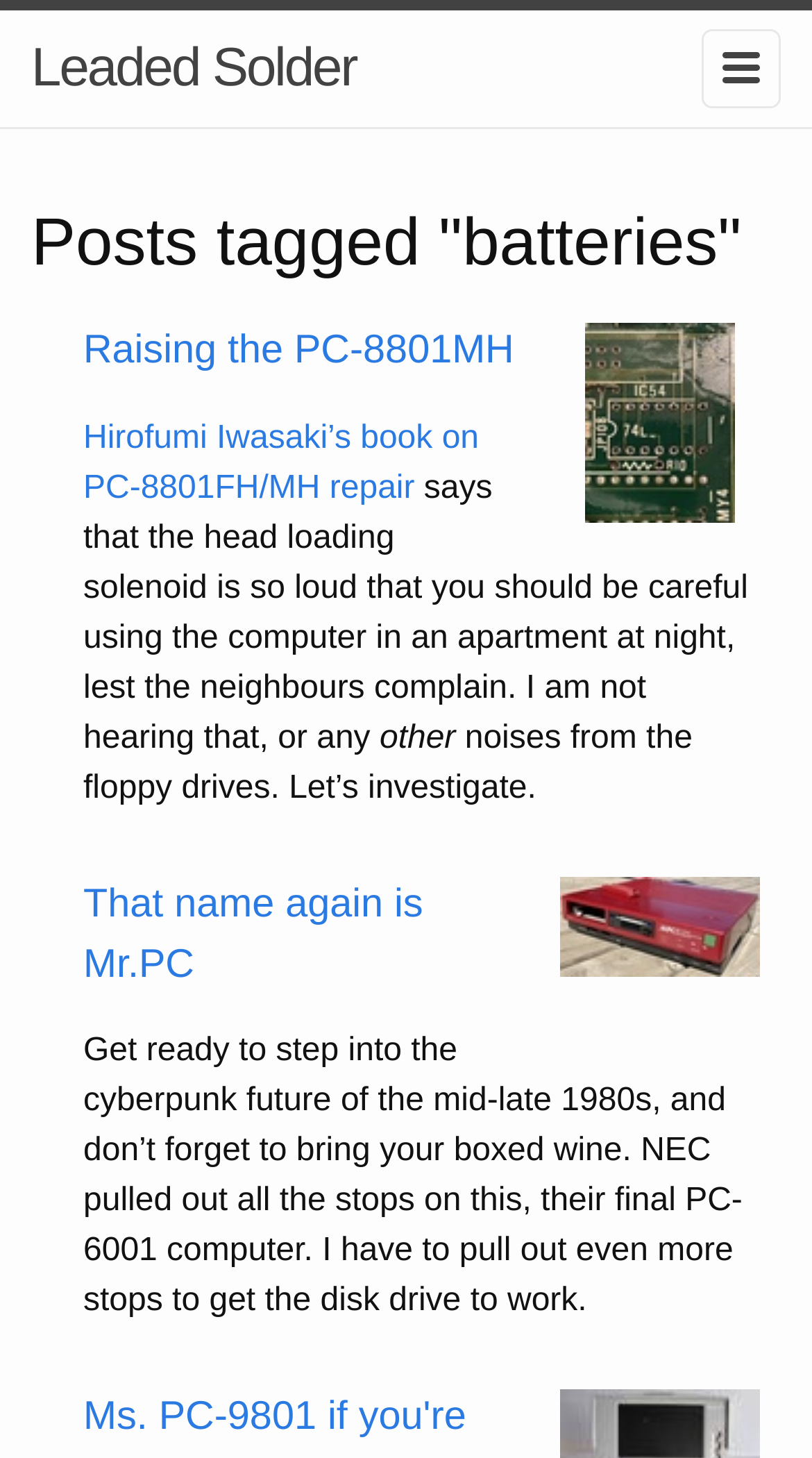How many images are on the webpage?
Look at the screenshot and respond with a single word or phrase.

4